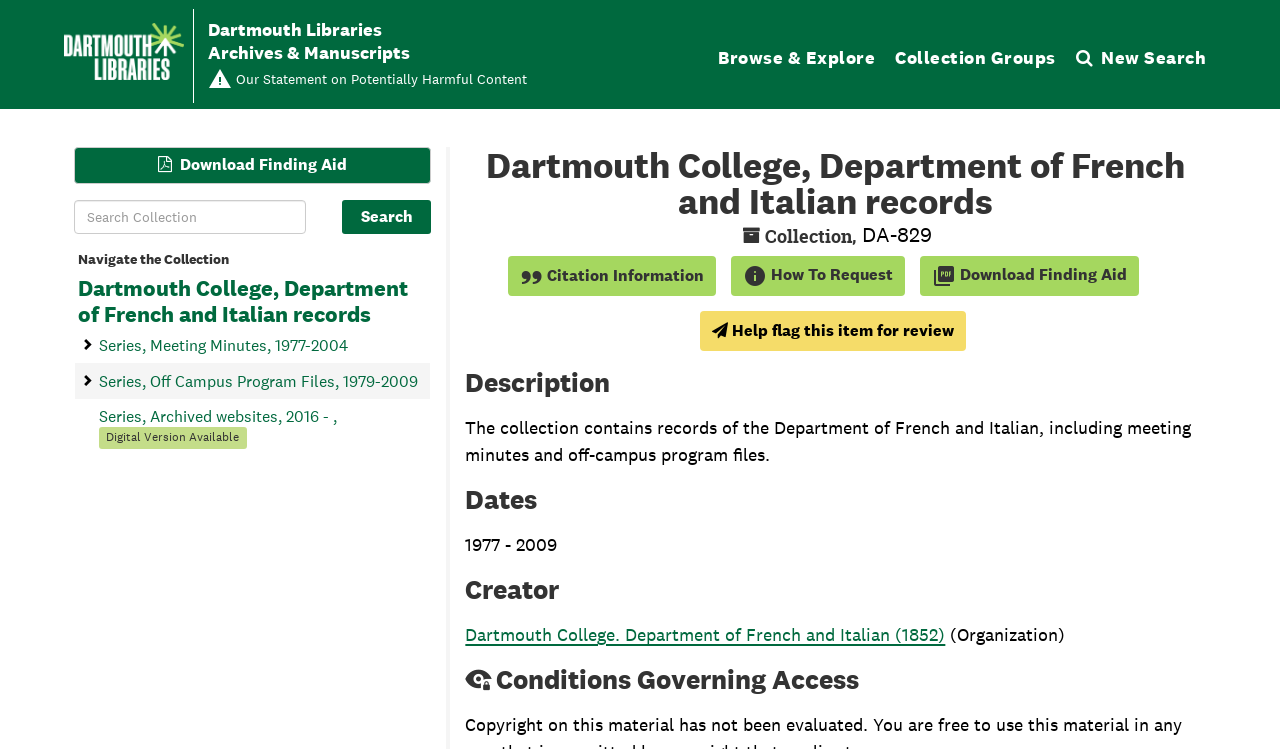Determine the bounding box coordinates of the element that should be clicked to execute the following command: "Browse collection groups".

[0.699, 0.064, 0.825, 0.091]